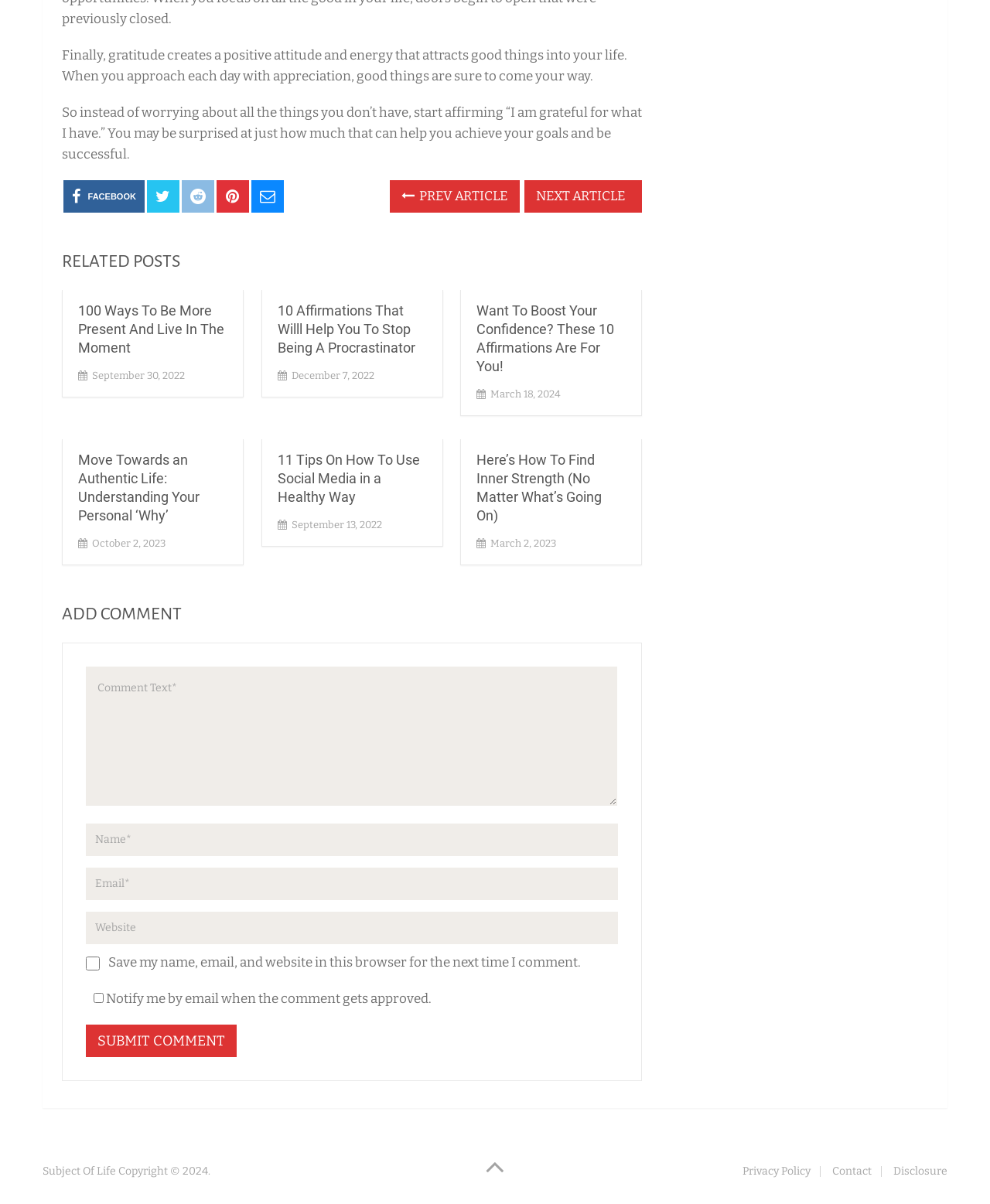What is the title of the first related post?
Based on the visual, give a brief answer using one word or a short phrase.

100 Ways To Be More Present And Live In The Moment